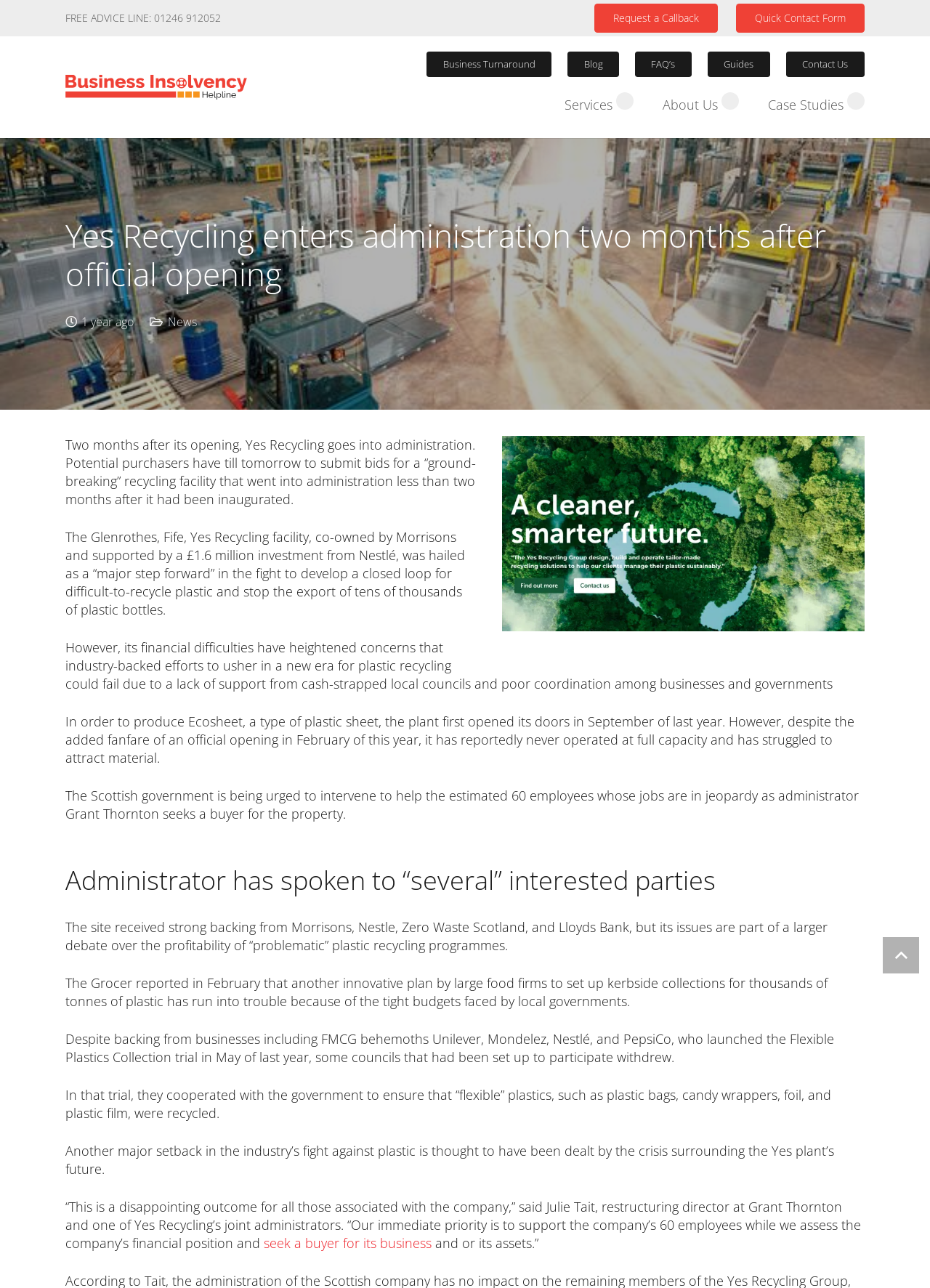Please identify the bounding box coordinates for the region that you need to click to follow this instruction: "Seek a buyer for its business".

[0.284, 0.958, 0.464, 0.972]